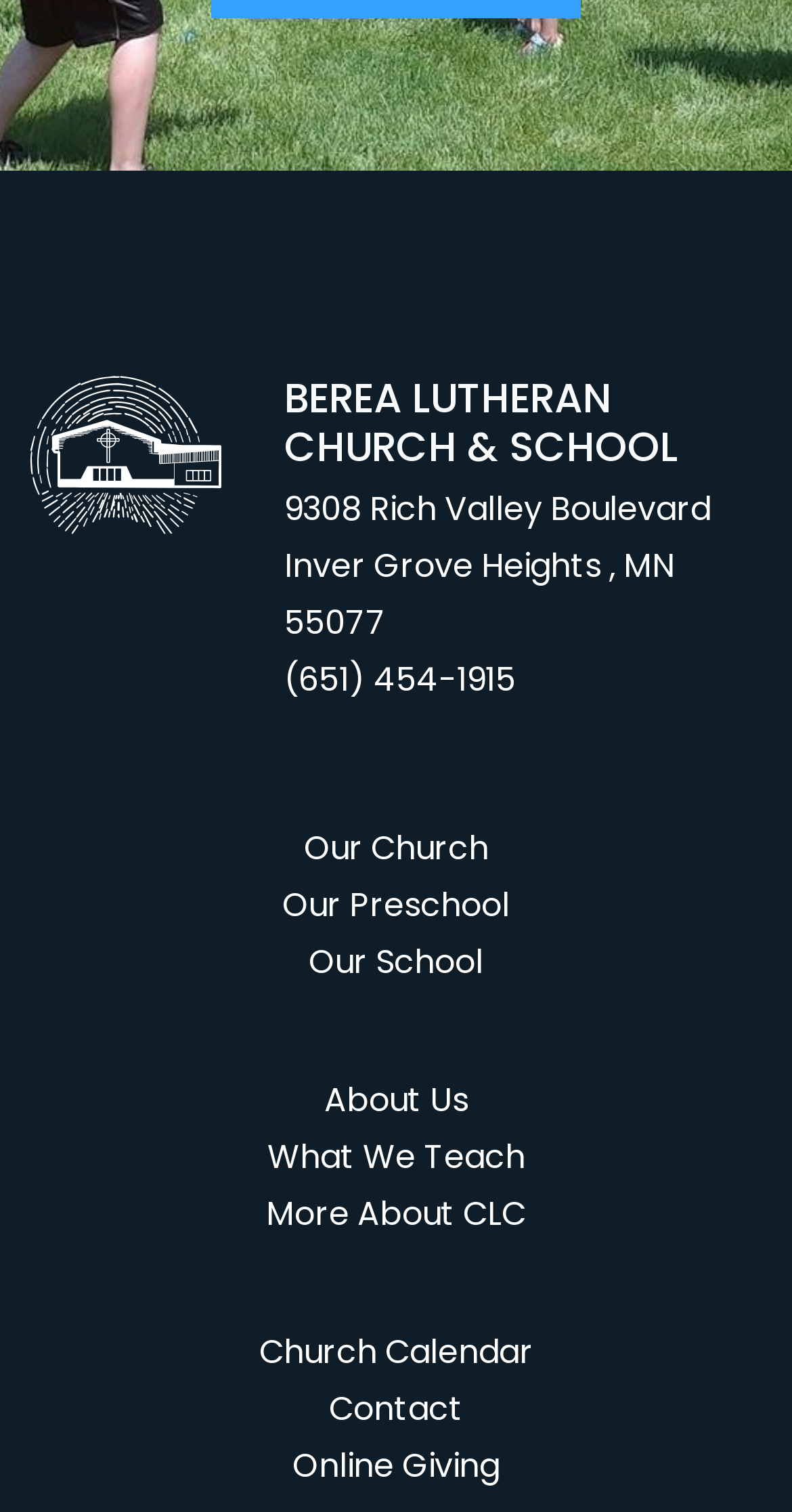Provide a single word or phrase to answer the given question: 
What are the main sections of the website?

Our Church, Our Preschool, Our School, etc.